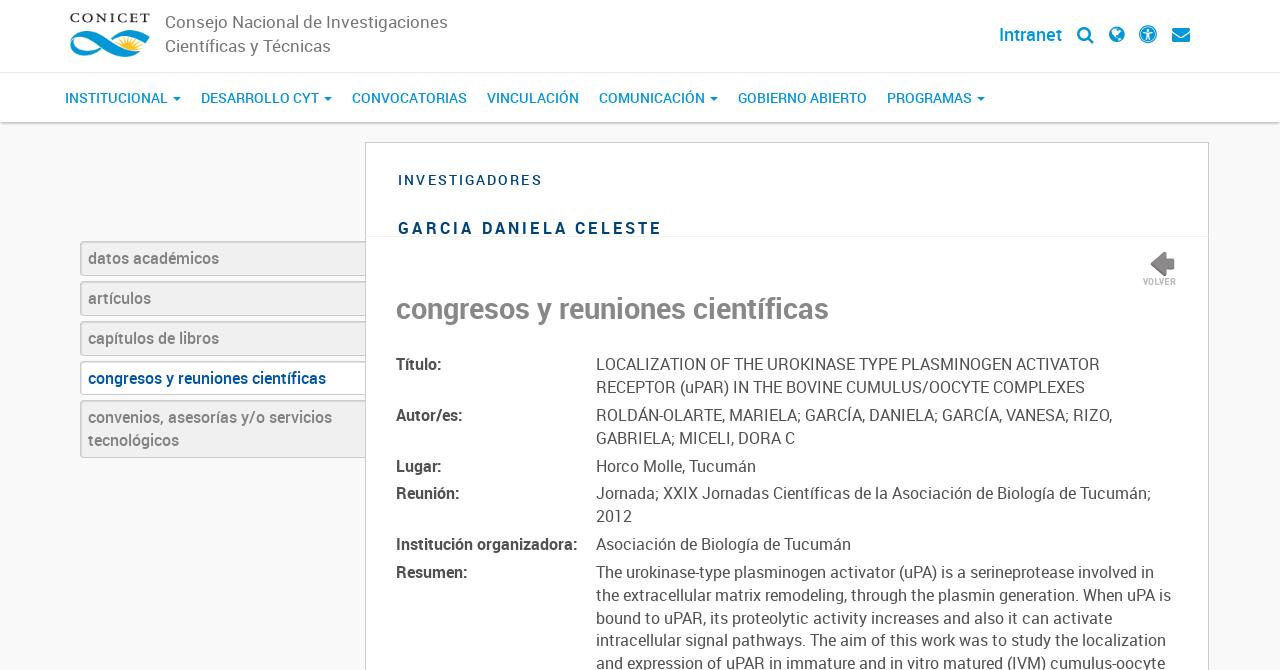Based on the image, provide a detailed and complete answer to the question: 
What is the name of the institution where the researcher founded an international school?

The institution where the researcher founded an international school can be found in the section where their background is described, and it is mentioned that they founded the first international school of harmonica in the French language at CONICET.